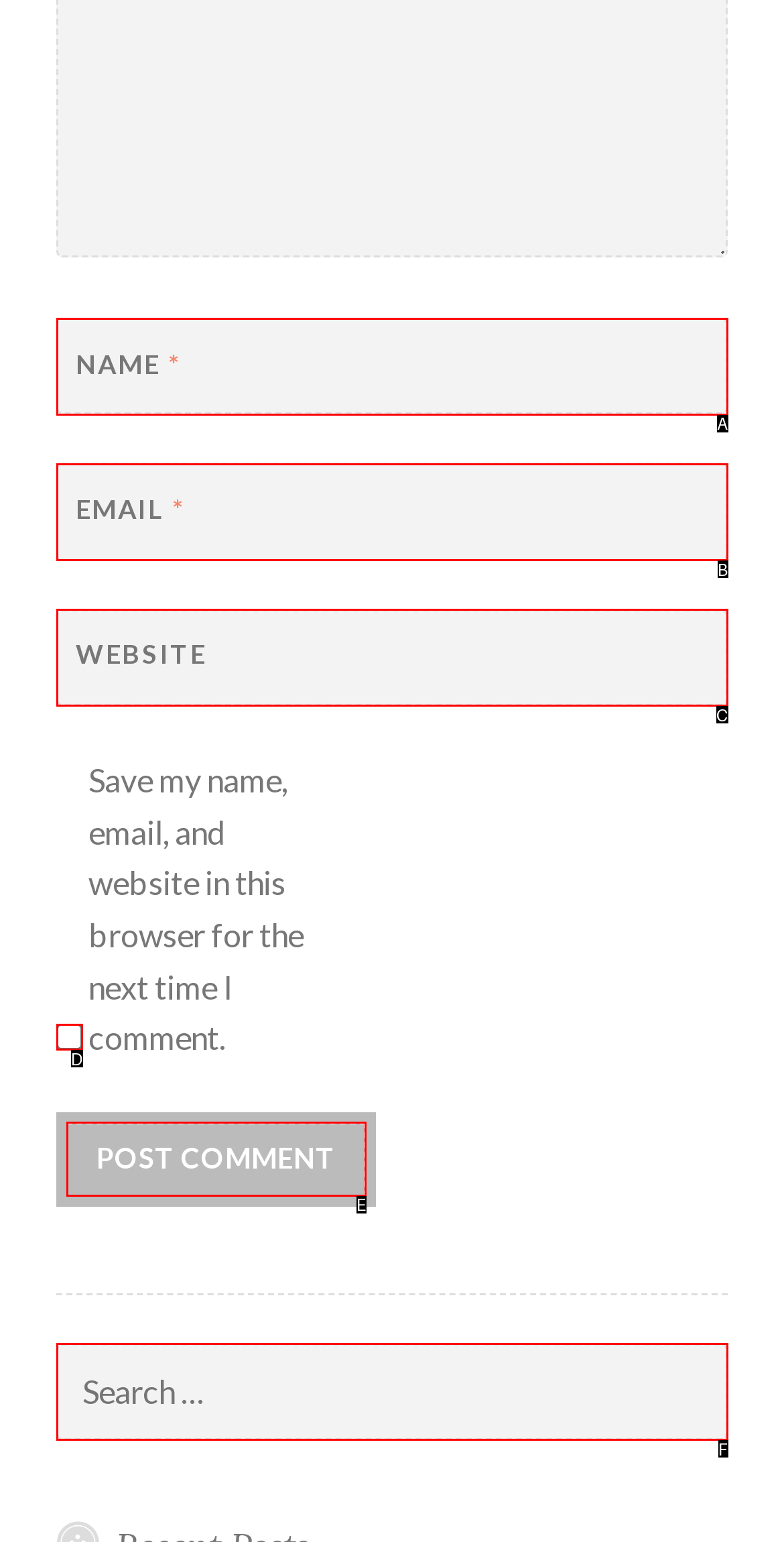Identify the HTML element that corresponds to the following description: parent_node: WEBSITE name="url". Provide the letter of the correct option from the presented choices.

C